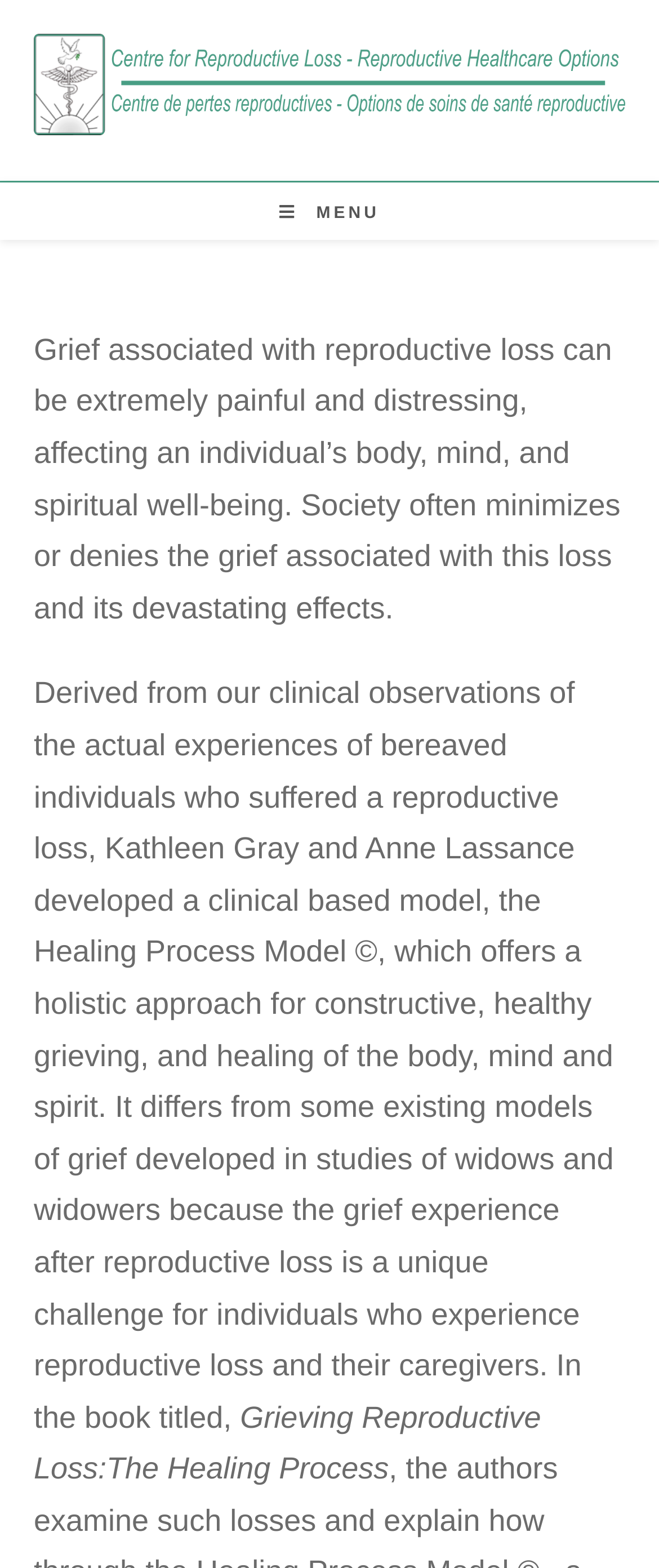Determine the bounding box coordinates of the UI element described by: "Menu".

[0.424, 0.13, 0.576, 0.142]